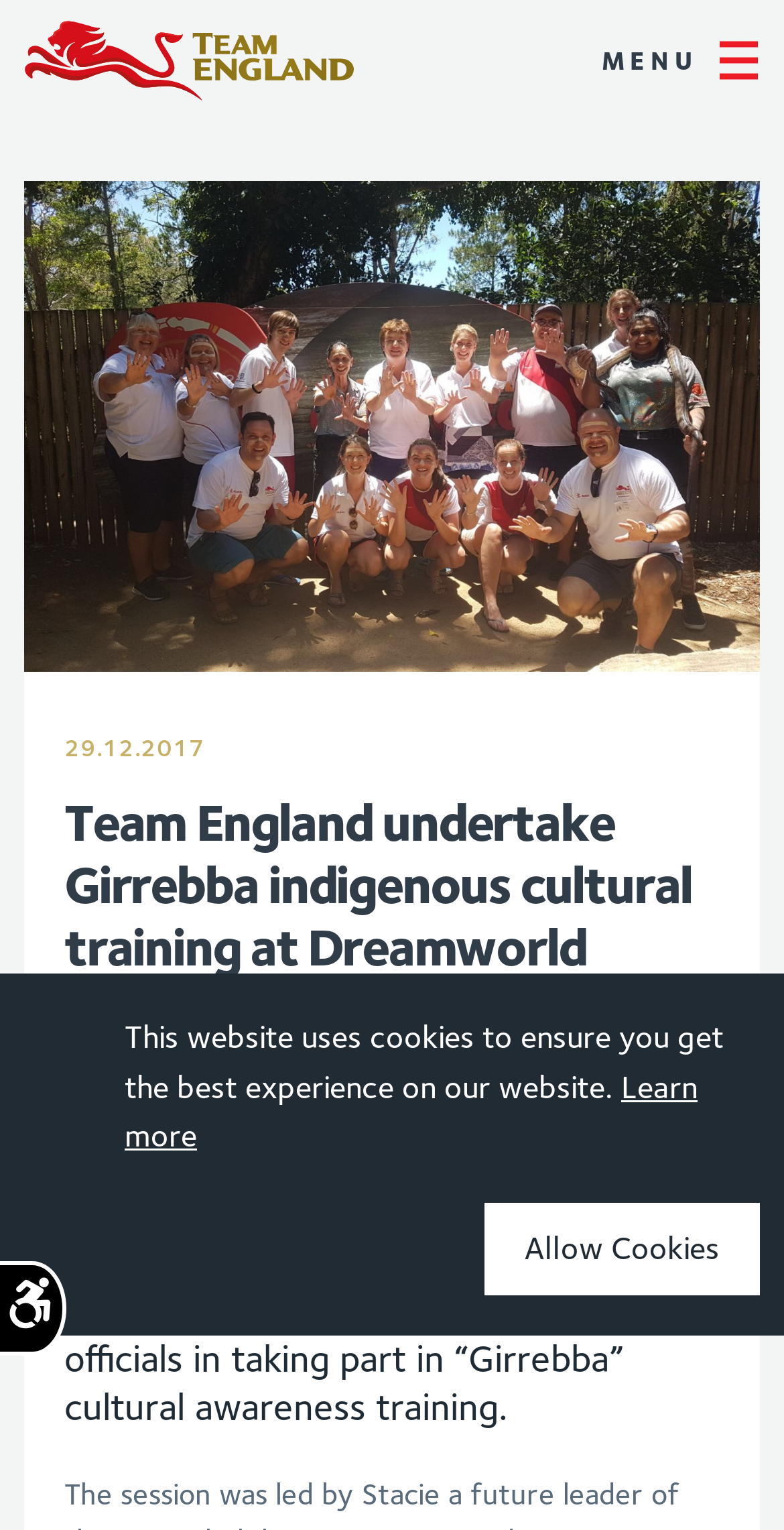What is the name of the person leading the team?
Please provide a comprehensive answer based on the details in the screenshot.

I found the name by reading the StaticText element with the text 'As part of Team England’s preparations for next year’s Commonwealth Games on the Gold Coast, Chef de Mission Sarah Winckless led a team of senior officials in taking part in “Girrebba” cultural awareness training.' which is located at coordinates [0.082, 0.747, 0.89, 0.935].